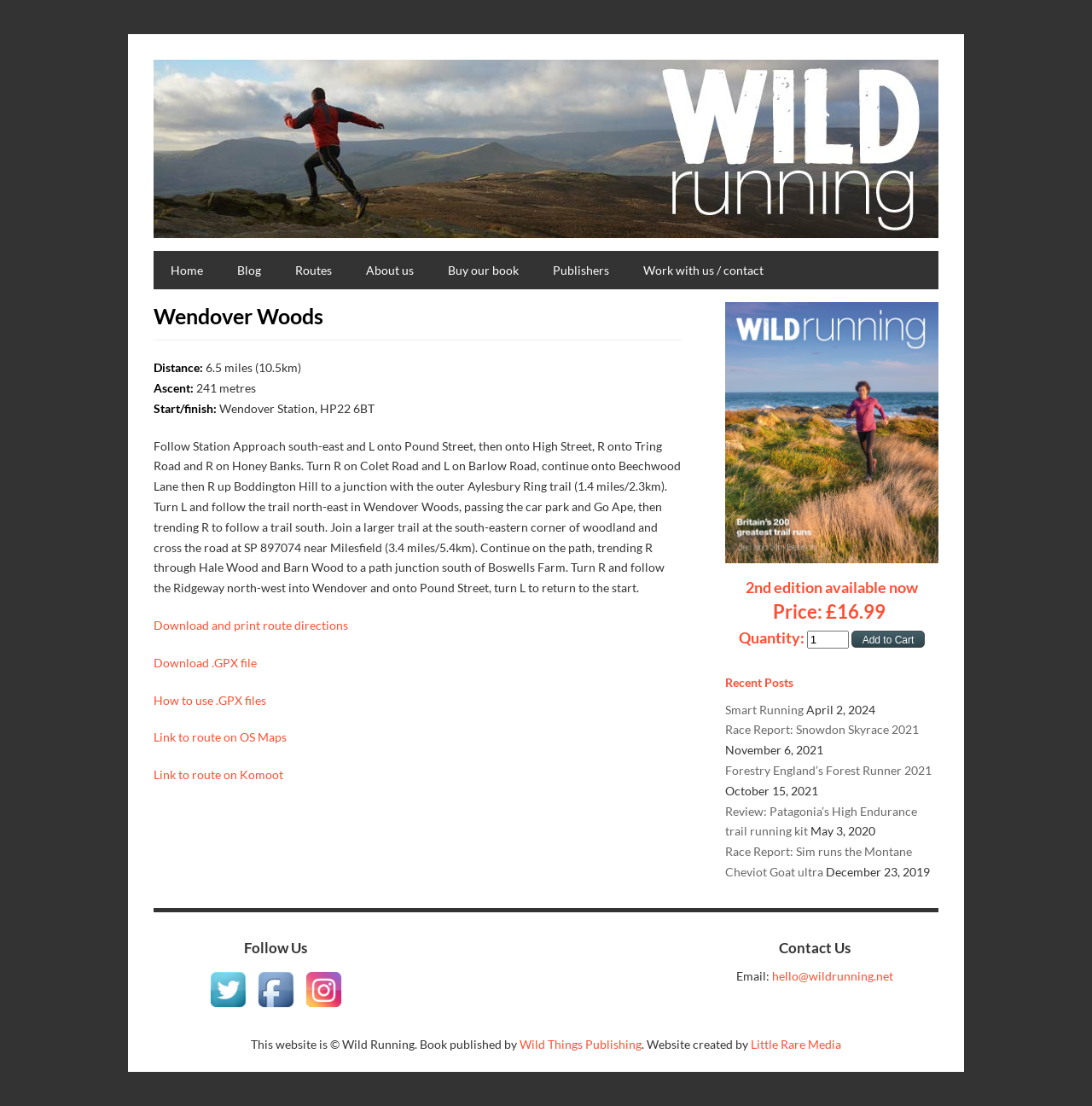Extract the bounding box coordinates for the UI element described as: "Race Report: Snowdon Skyrace 2021".

[0.664, 0.653, 0.841, 0.666]